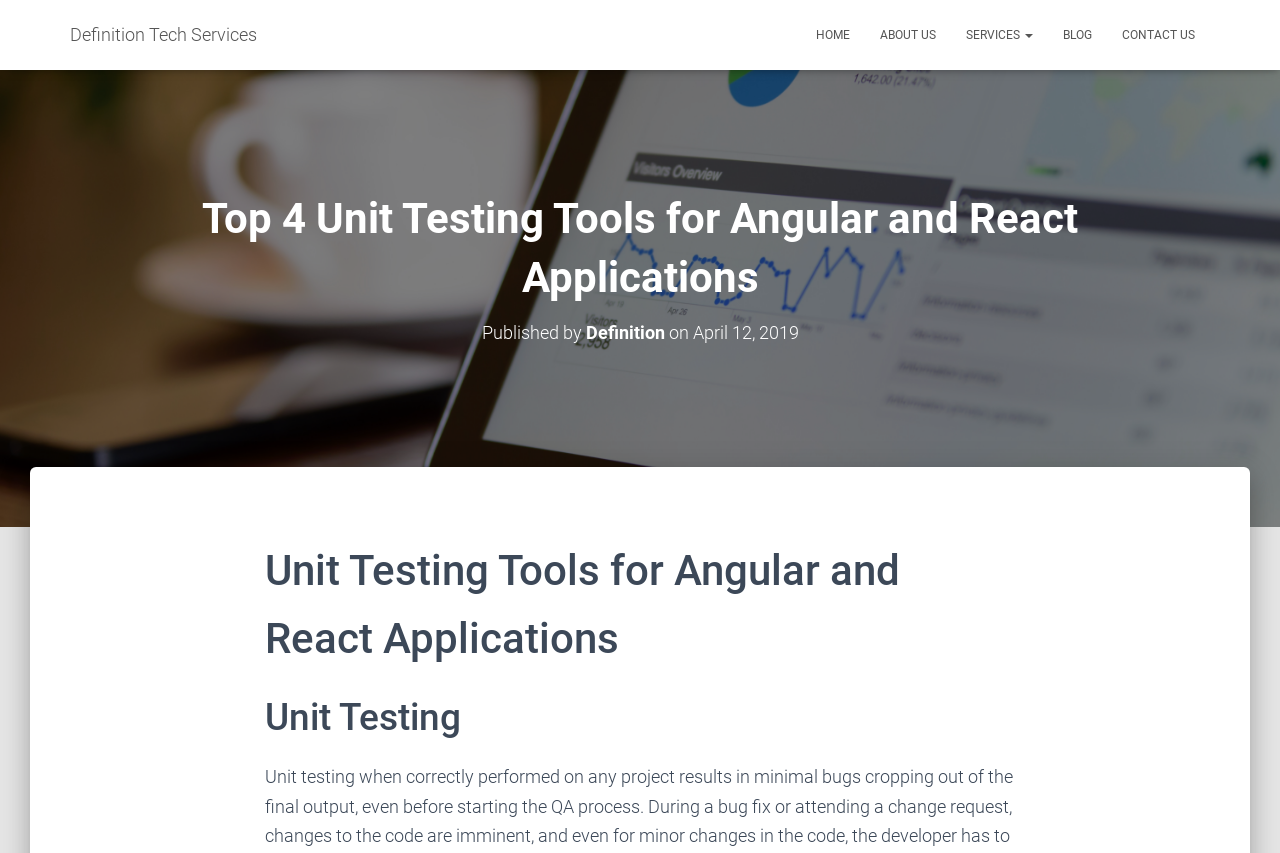How many navigation links are there?
Offer a detailed and full explanation in response to the question.

I counted the number of links in the top navigation bar, which are 'HOME', 'ABOUT US', 'SERVICES', 'BLOG', 'CONTACT US', and 'Definition Tech Services'. There are 6 links in total.